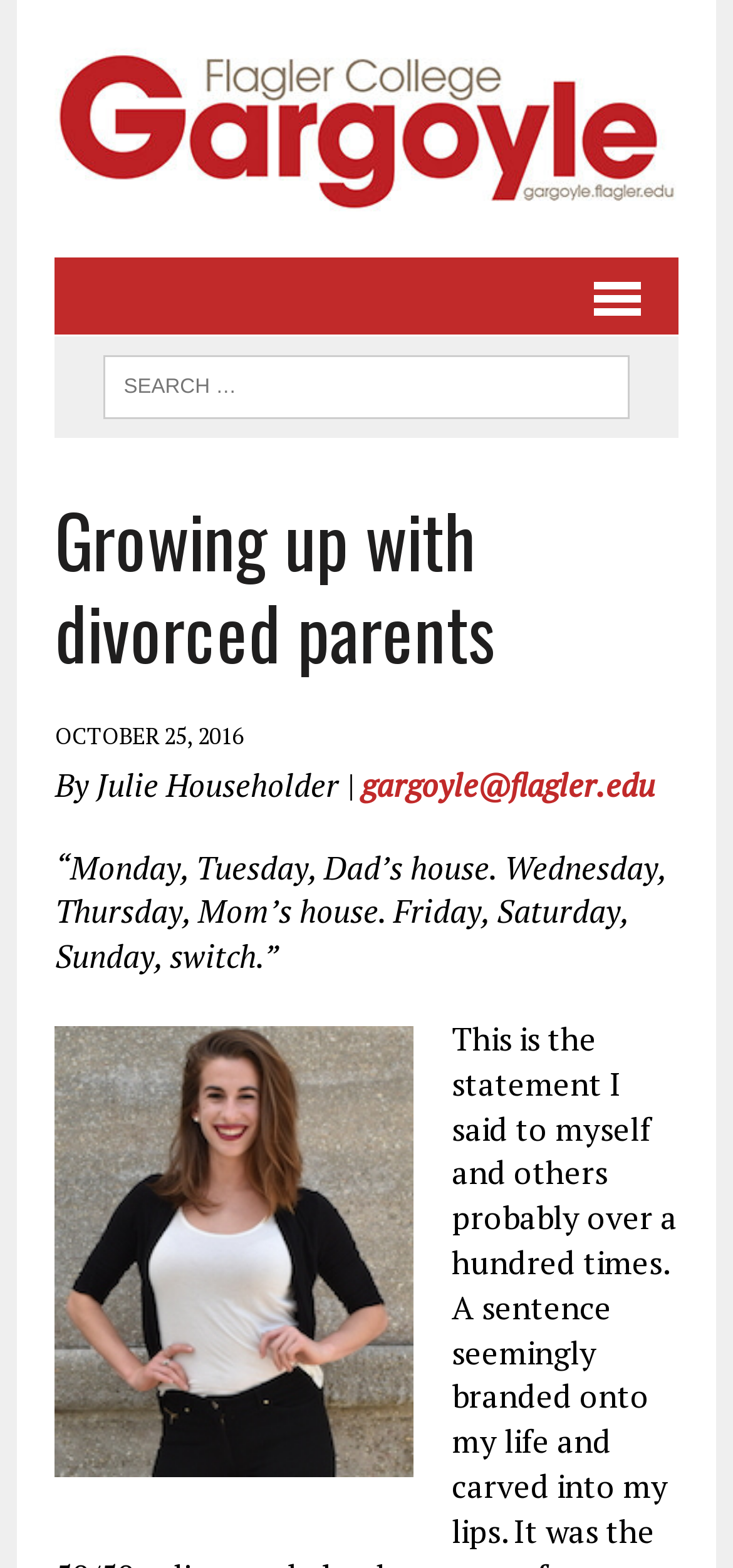Extract the bounding box coordinates for the described element: "gargoyle@flagler.edu". The coordinates should be represented as four float numbers between 0 and 1: [left, top, right, bottom].

[0.493, 0.486, 0.893, 0.514]